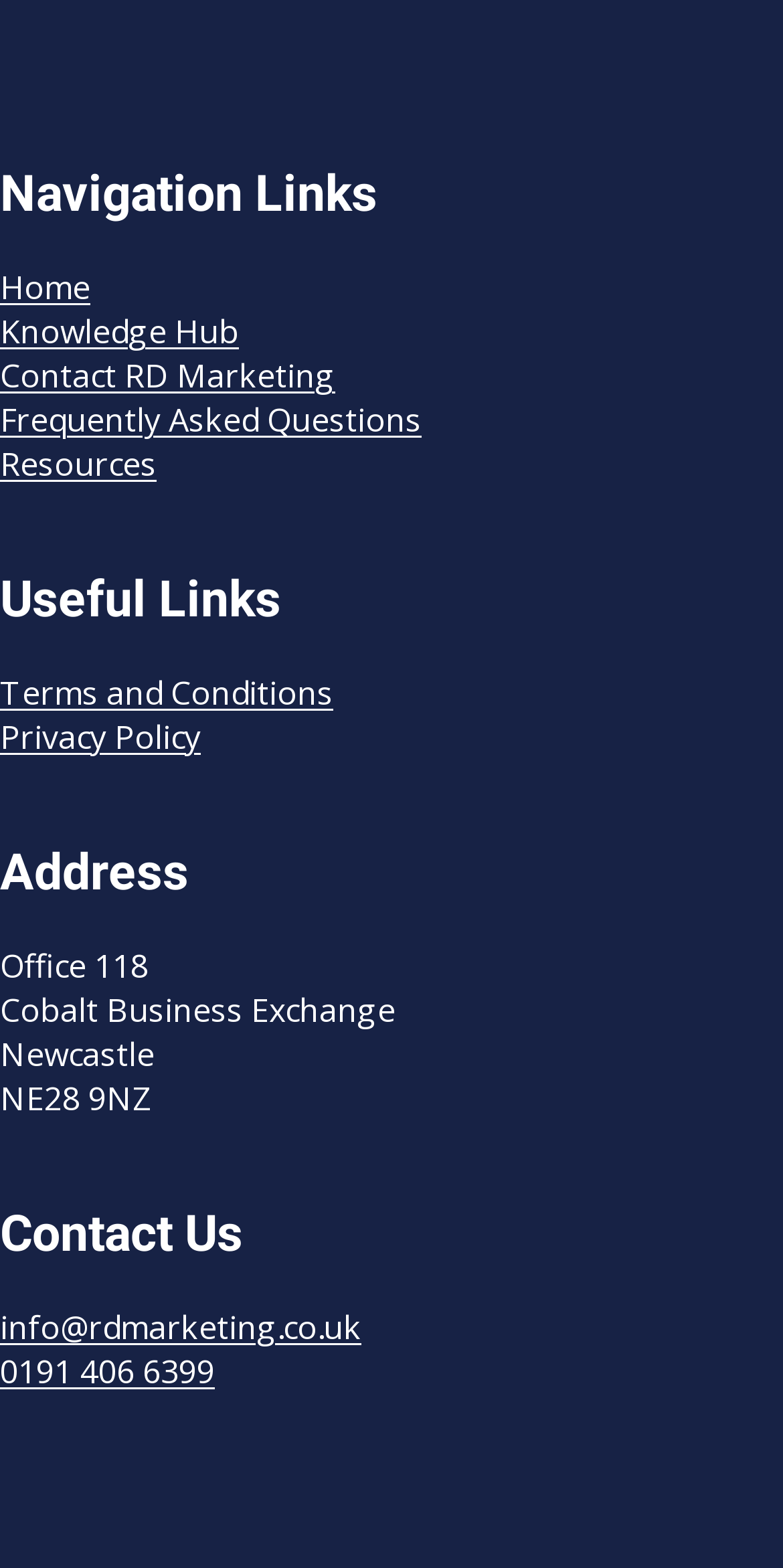Identify the bounding box of the HTML element described as: "Knowledge Hub".

[0.0, 0.198, 0.305, 0.226]